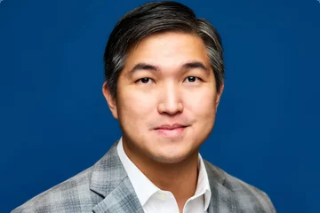Offer a detailed explanation of what is depicted in the image.

The image features a professional headshot of a man with short, dark hair and a subtle smile. He is dressed in a light-colored collared shirt, layered beneath a stylish plaid blazer. The background is a solid, vibrant blue, which enhances the subject's calm yet confident demeanor. This image is associated with an article titled "DNP student accepted to the Samuel H. and Maria Miller Postdoctoral Fellowship," published on April 25, 2024. The article highlights the achievements of this individual, who is likely involved in nursing academia or practice.